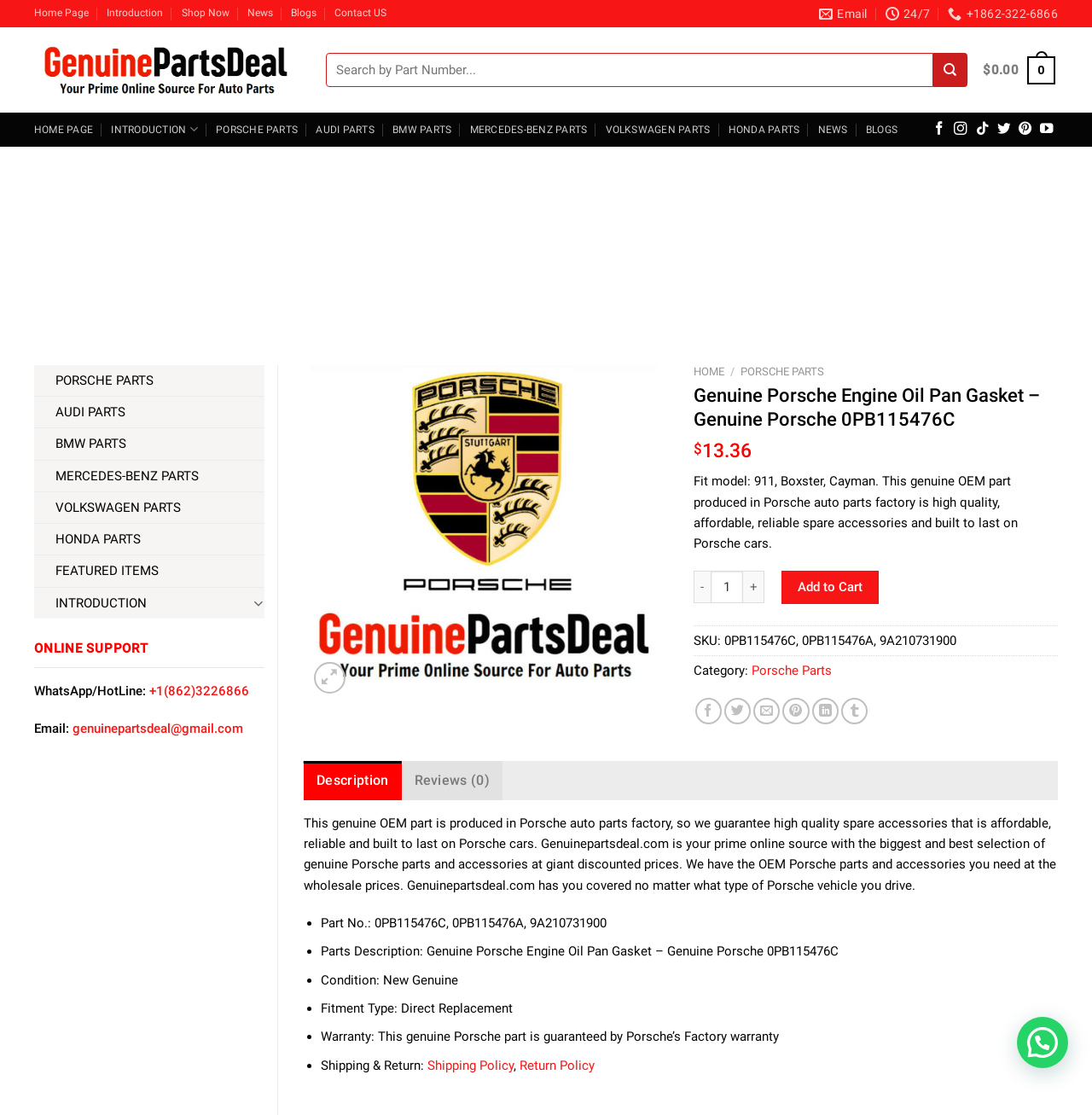Identify the bounding box coordinates of the clickable region necessary to fulfill the following instruction: "View Porsche parts". The bounding box coordinates should be four float numbers between 0 and 1, i.e., [left, top, right, bottom].

[0.198, 0.103, 0.273, 0.13]